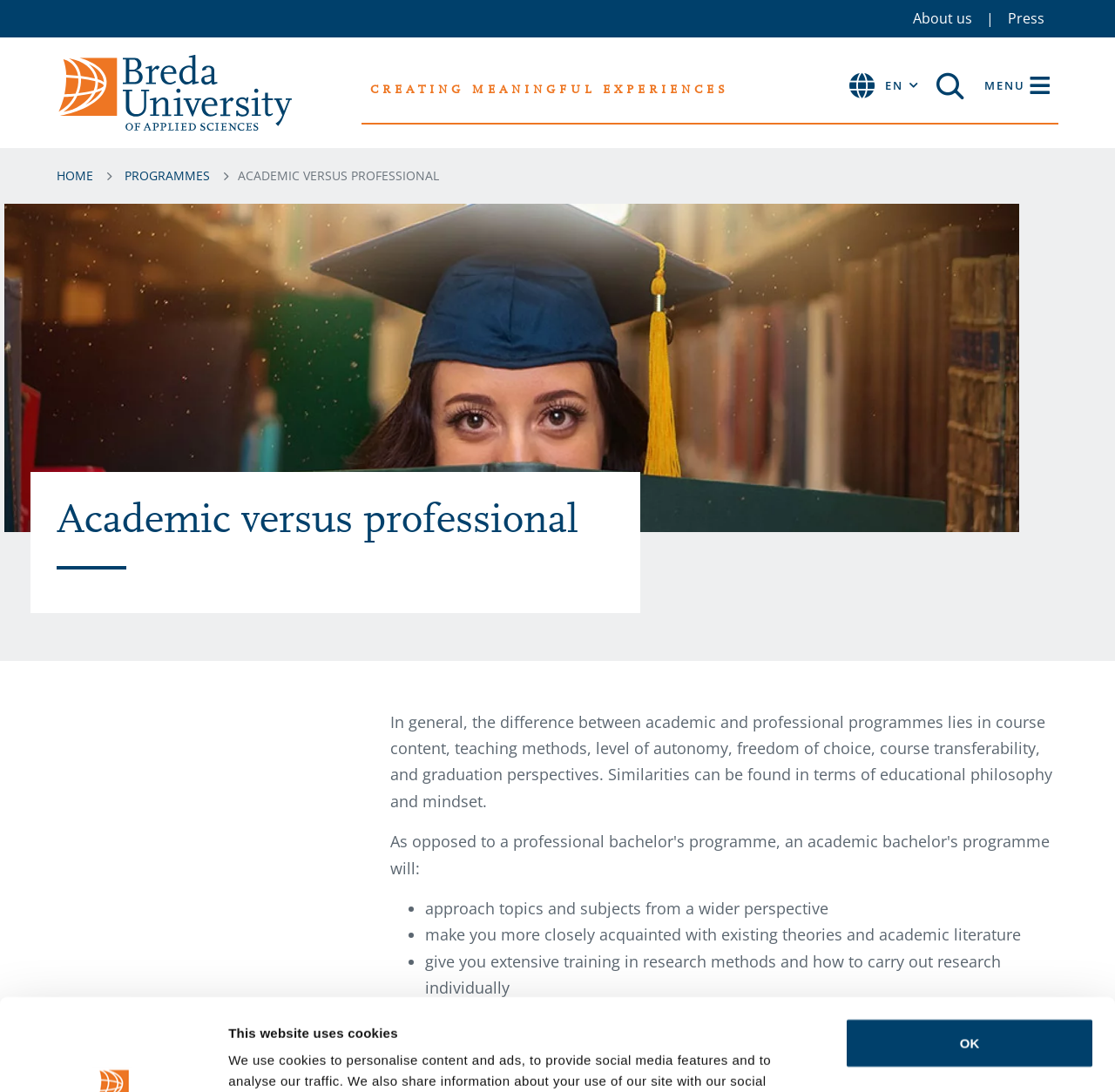Identify the bounding box coordinates of the region I need to click to complete this instruction: "Toggle navigation menu".

[0.876, 0.056, 0.949, 0.101]